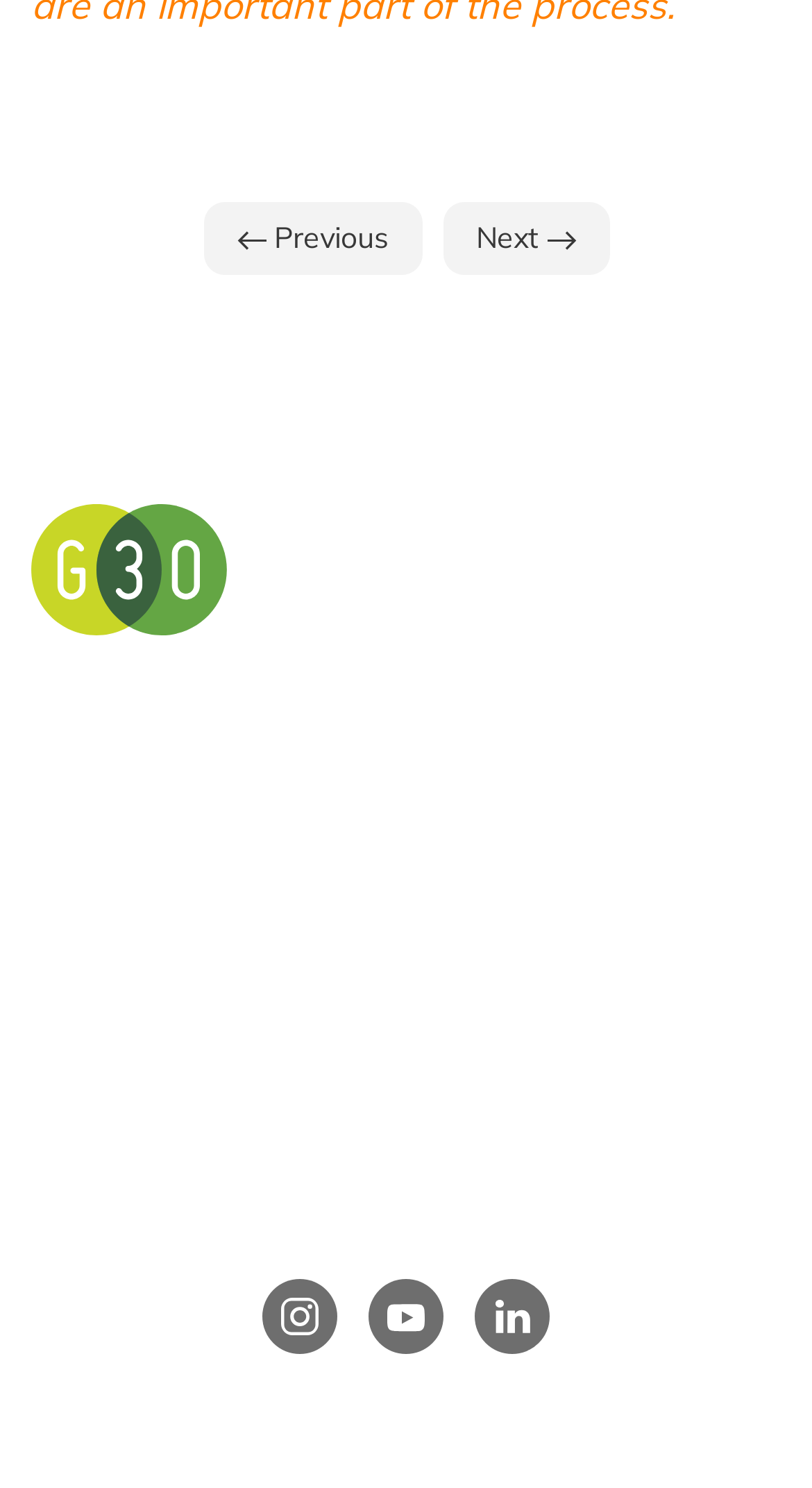Identify the bounding box coordinates of the region that needs to be clicked to carry out this instruction: "Go to previous page". Provide these coordinates as four float numbers ranging from 0 to 1, i.e., [left, top, right, bottom].

[0.25, 0.136, 0.519, 0.185]